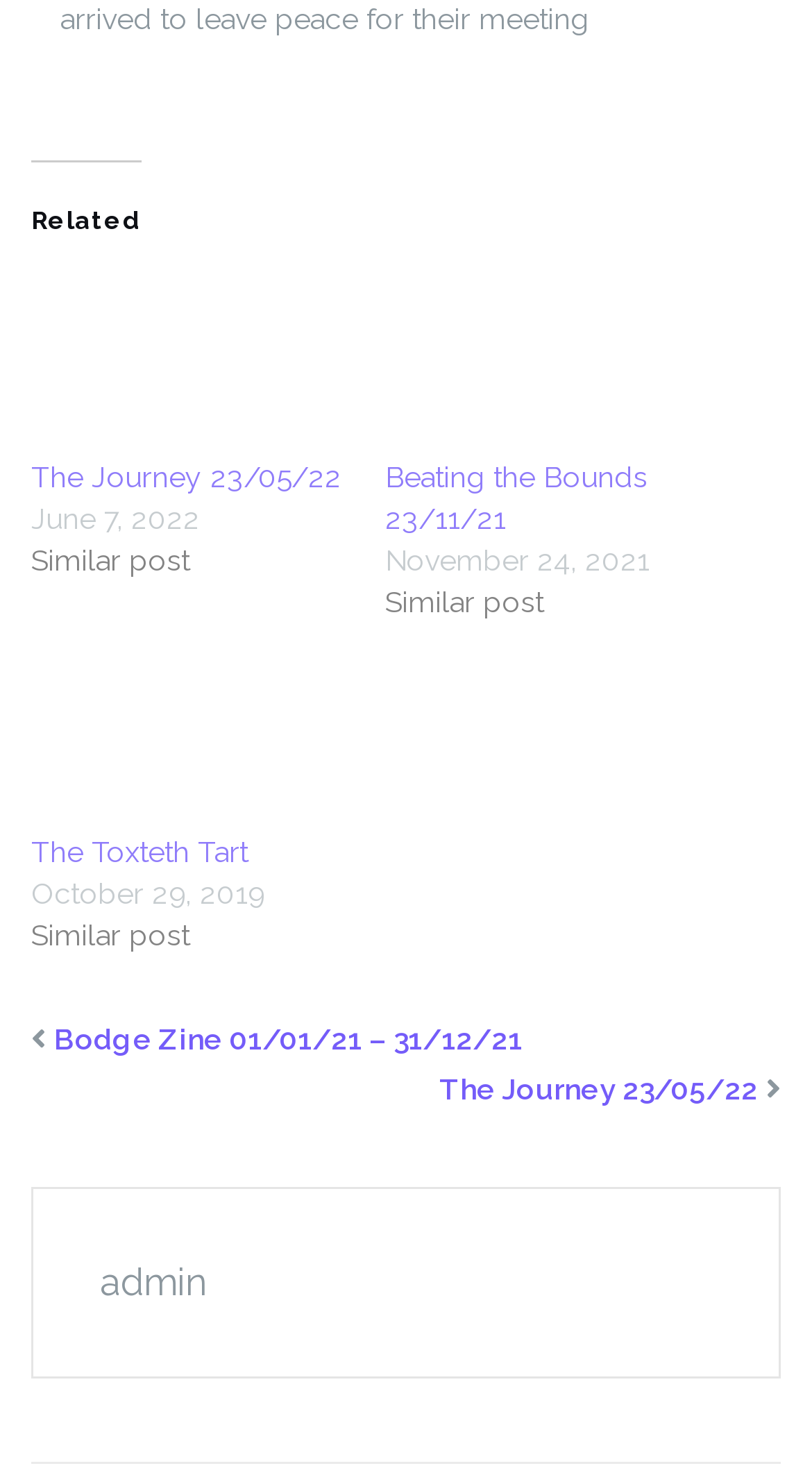Provide a single word or phrase to answer the given question: 
What is the date of the latest post?

June 7, 2022